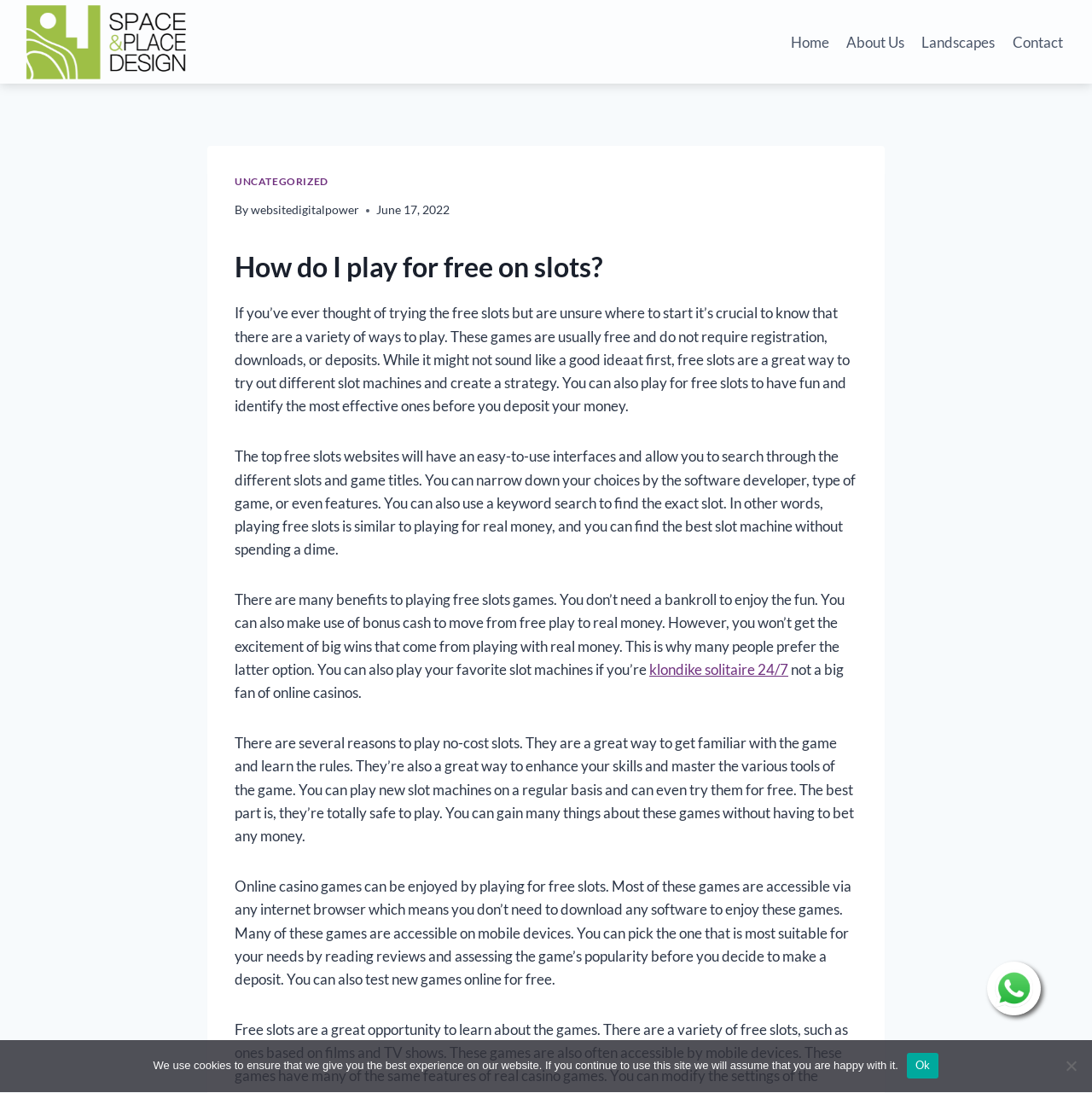Highlight the bounding box coordinates of the region I should click on to meet the following instruction: "Click the 'klondike solitaire 24/7' link".

[0.595, 0.604, 0.722, 0.62]